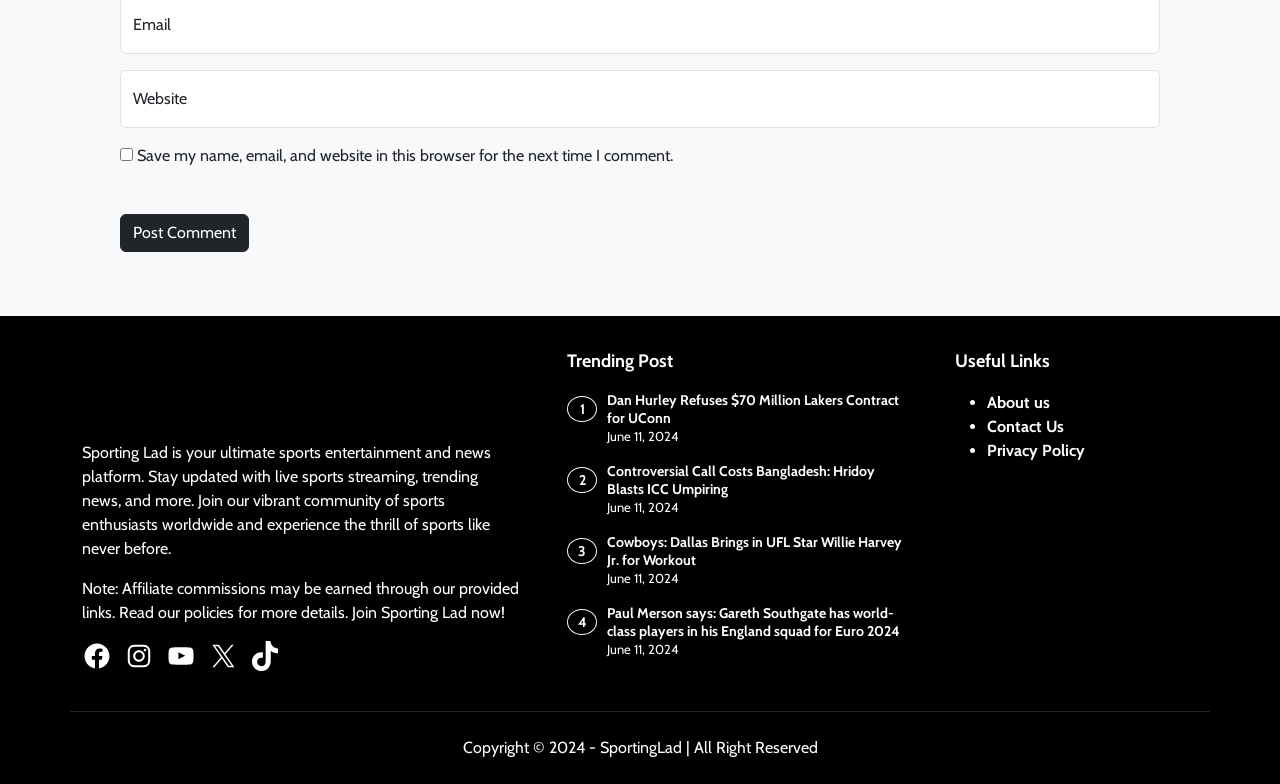What is the date of the trending post 'Dan Hurley Refuses $70 Million Lakers Contract for UConn'?
Can you provide an in-depth and detailed response to the question?

The time element next to the link 'Dan Hurley Refuses $70 Million Lakers Contract for UConn' has a static text 'June 11, 2024', indicating that this is the date of the trending post.